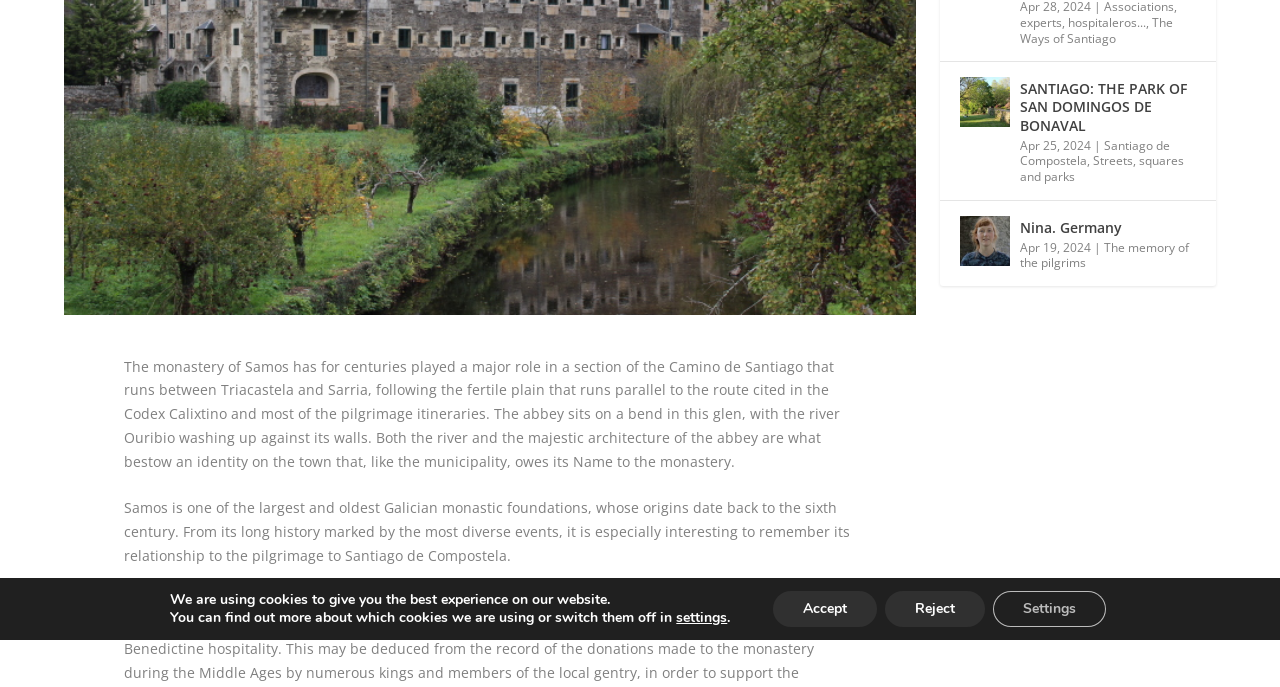Locate the bounding box of the UI element described by: "Nina. Germany" in the given webpage screenshot.

[0.797, 0.314, 0.877, 0.349]